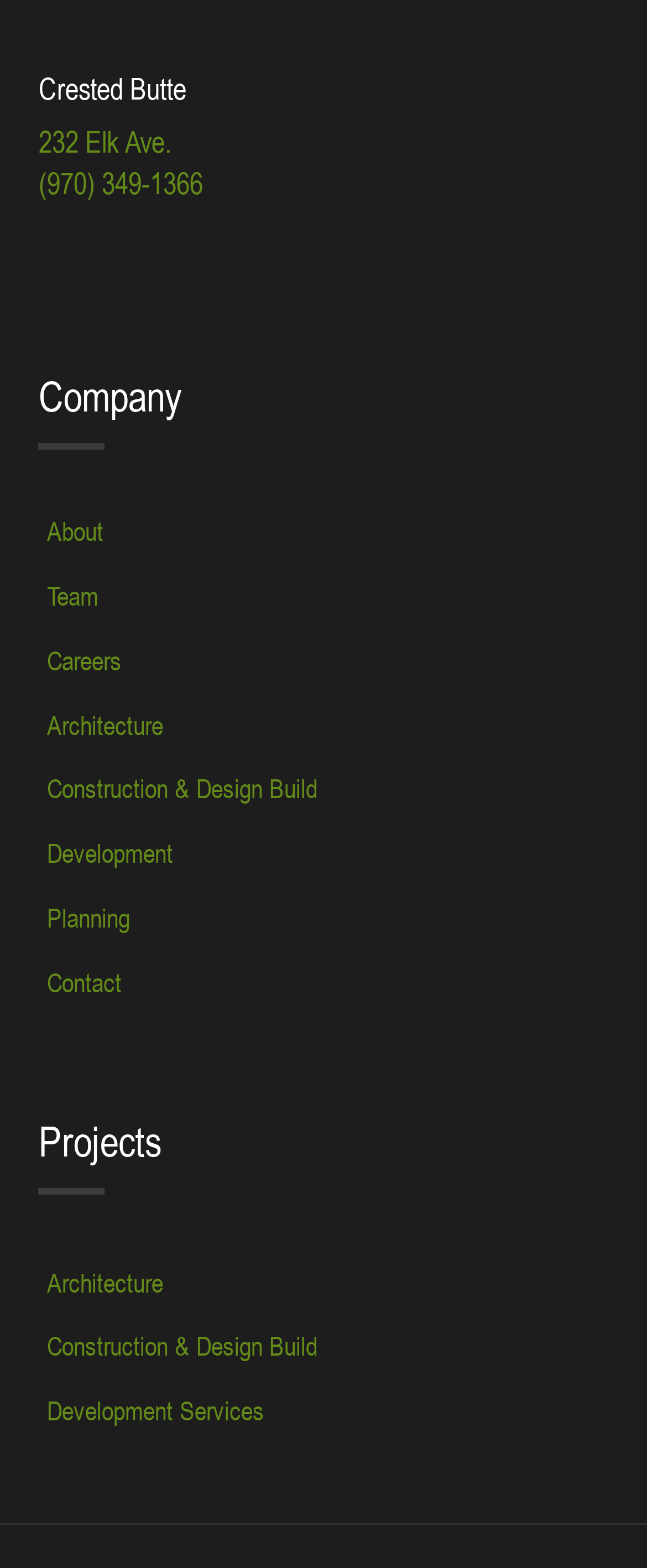Please provide a one-word or short phrase answer to the question:
What is the company's address?

232 Elk Ave.